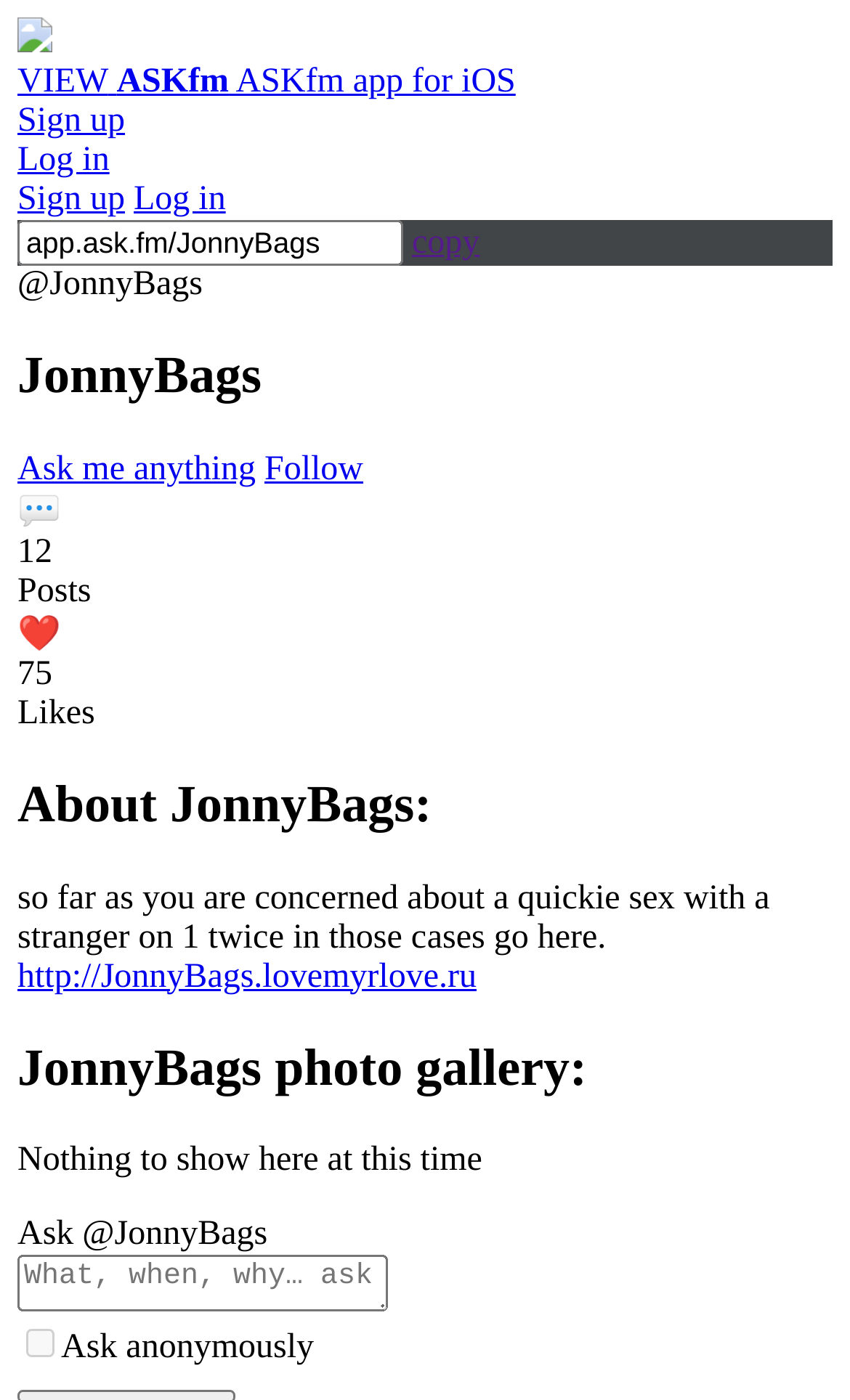Determine the bounding box coordinates for the HTML element mentioned in the following description: "Sign up". The coordinates should be a list of four floats ranging from 0 to 1, represented as [left, top, right, bottom].

[0.021, 0.129, 0.147, 0.156]